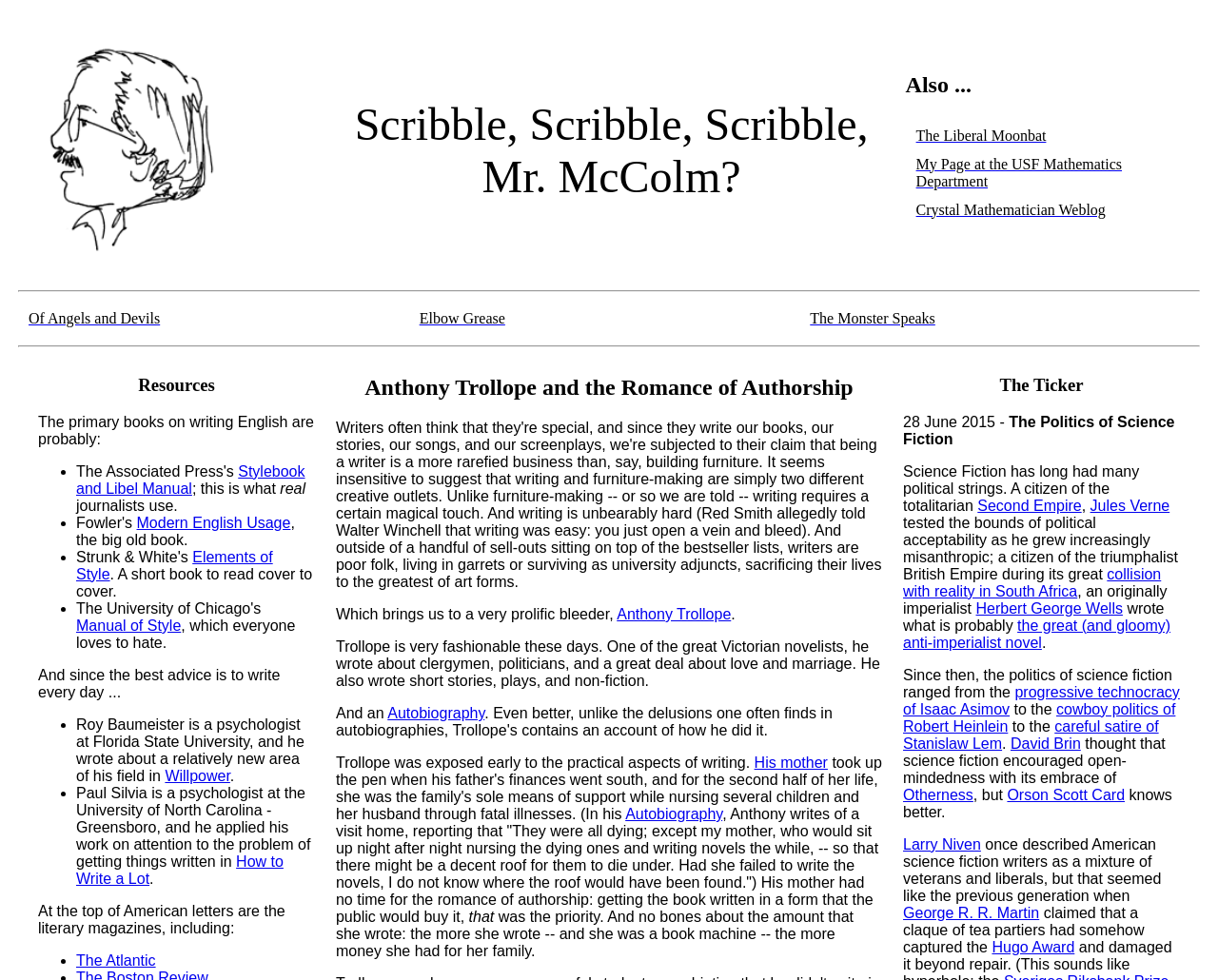Who is the author mentioned in the 'Anthony Trollope and the Romance of Authorship' section?
Provide a comprehensive and detailed answer to the question.

The author mentioned in the 'Anthony Trollope and the Romance of Authorship' section is Anthony Trollope, which is mentioned in the heading 'Anthony Trollope and the Romance of Authorship' and also as a link in the same section.